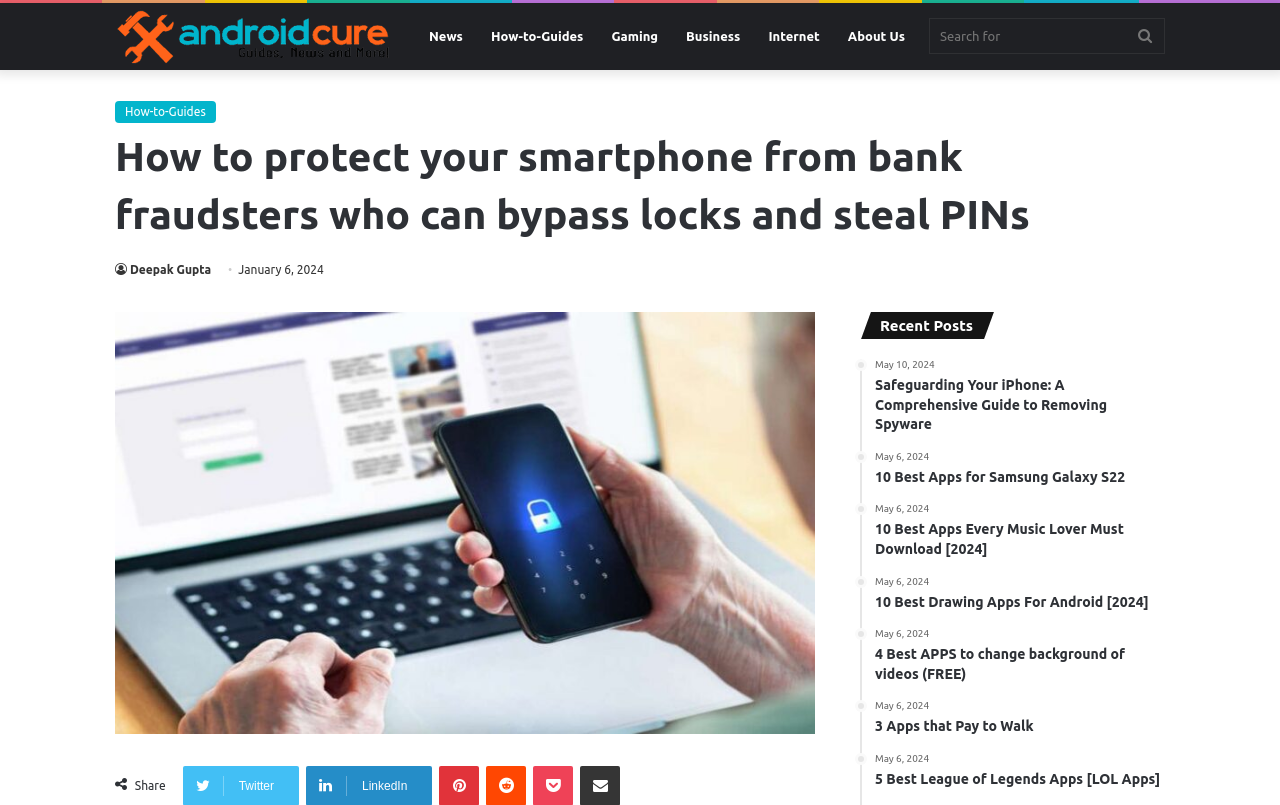Kindly determine the bounding box coordinates for the clickable area to achieve the given instruction: "Search for something".

[0.726, 0.022, 0.91, 0.067]